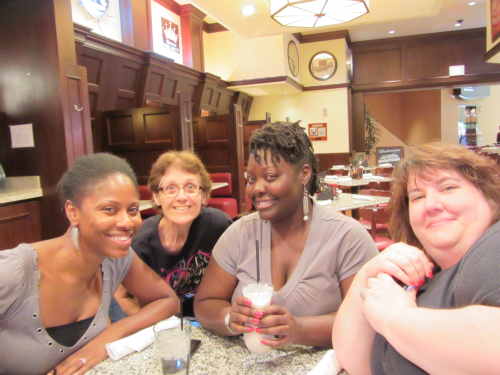How many women are in the image?
Your answer should be a single word or phrase derived from the screenshot.

Four